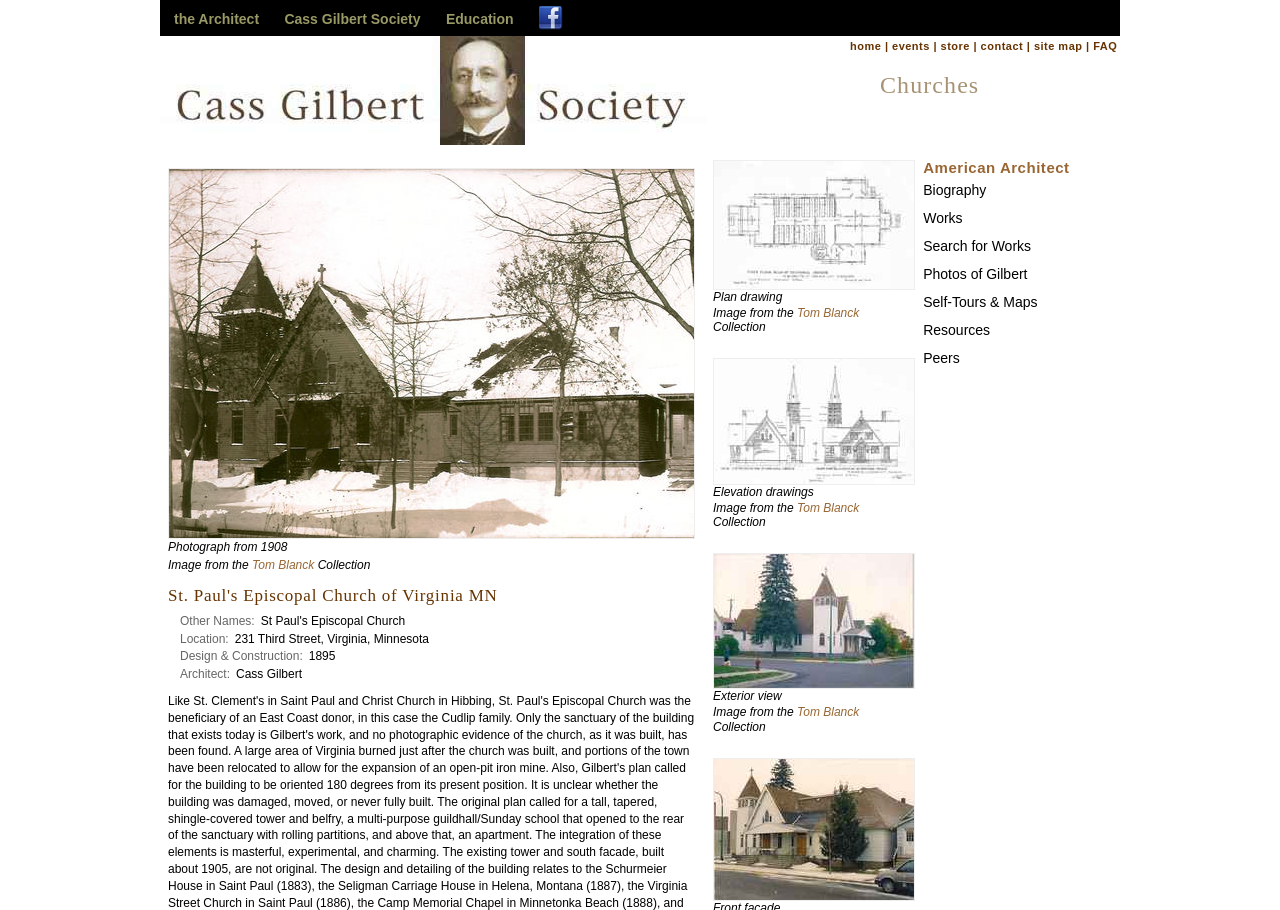Answer with a single word or phrase: 
What is the name of the person who took the photograph?

Tom Blanck